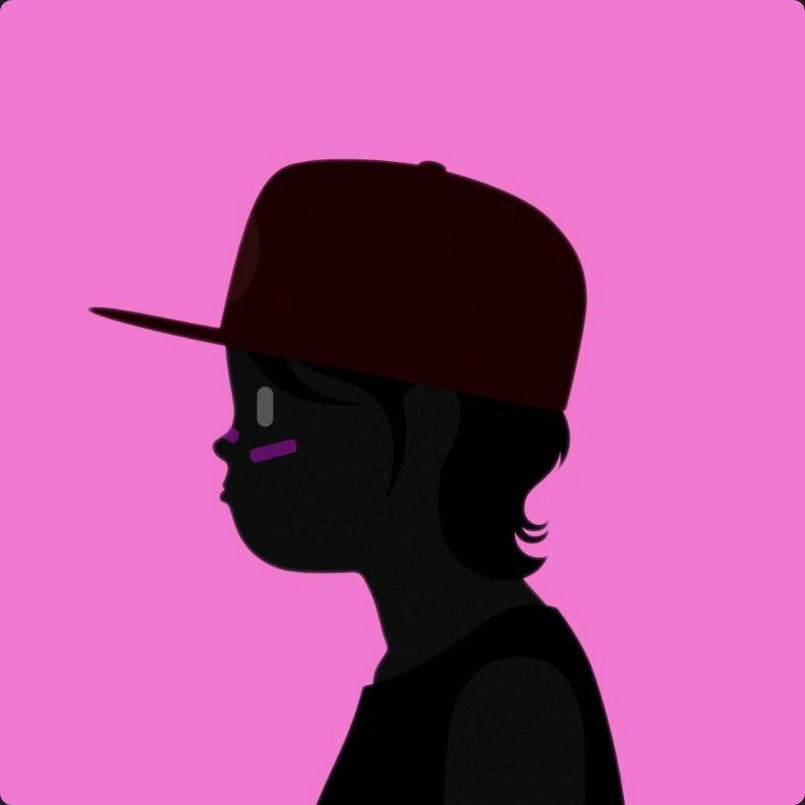Give a concise answer using one word or a phrase to the following question:
What is the figure wearing on its head?

red baseball cap